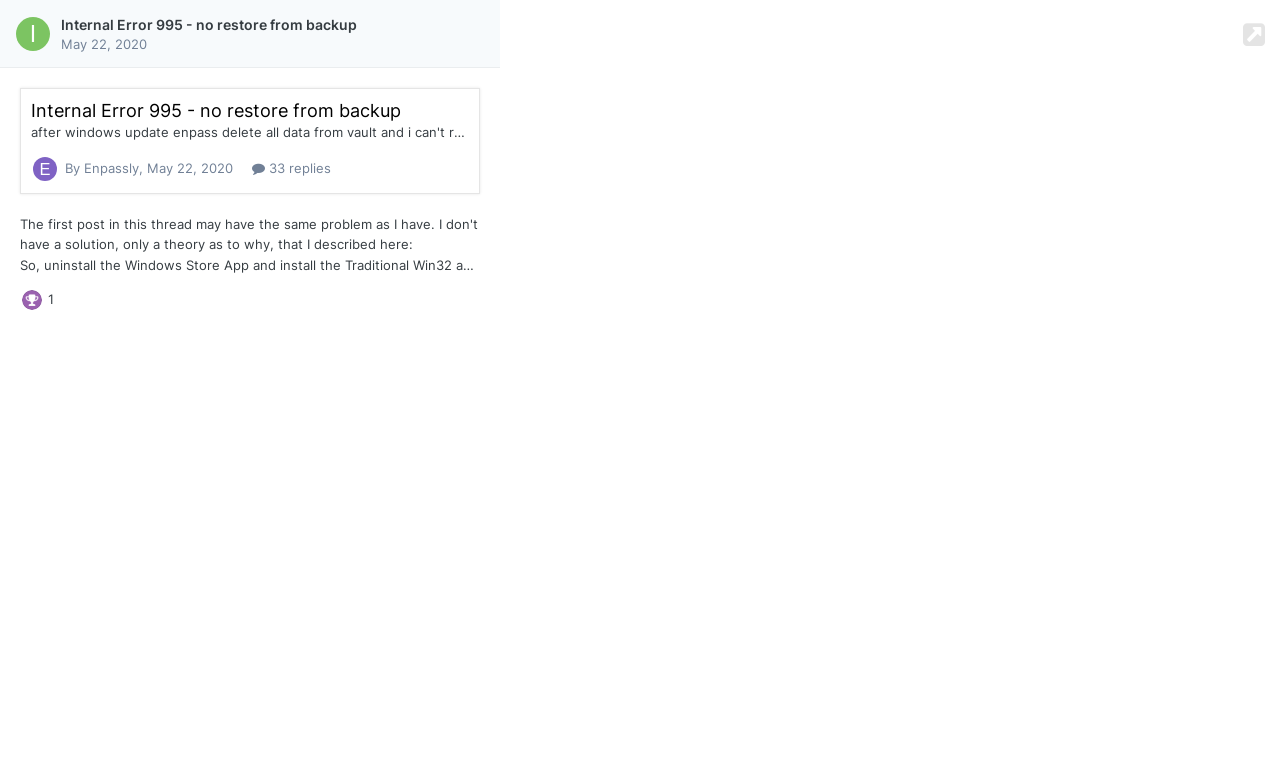Extract the bounding box coordinates for the UI element described as: "title="Go to Enpassly's profile"".

[0.026, 0.202, 0.045, 0.233]